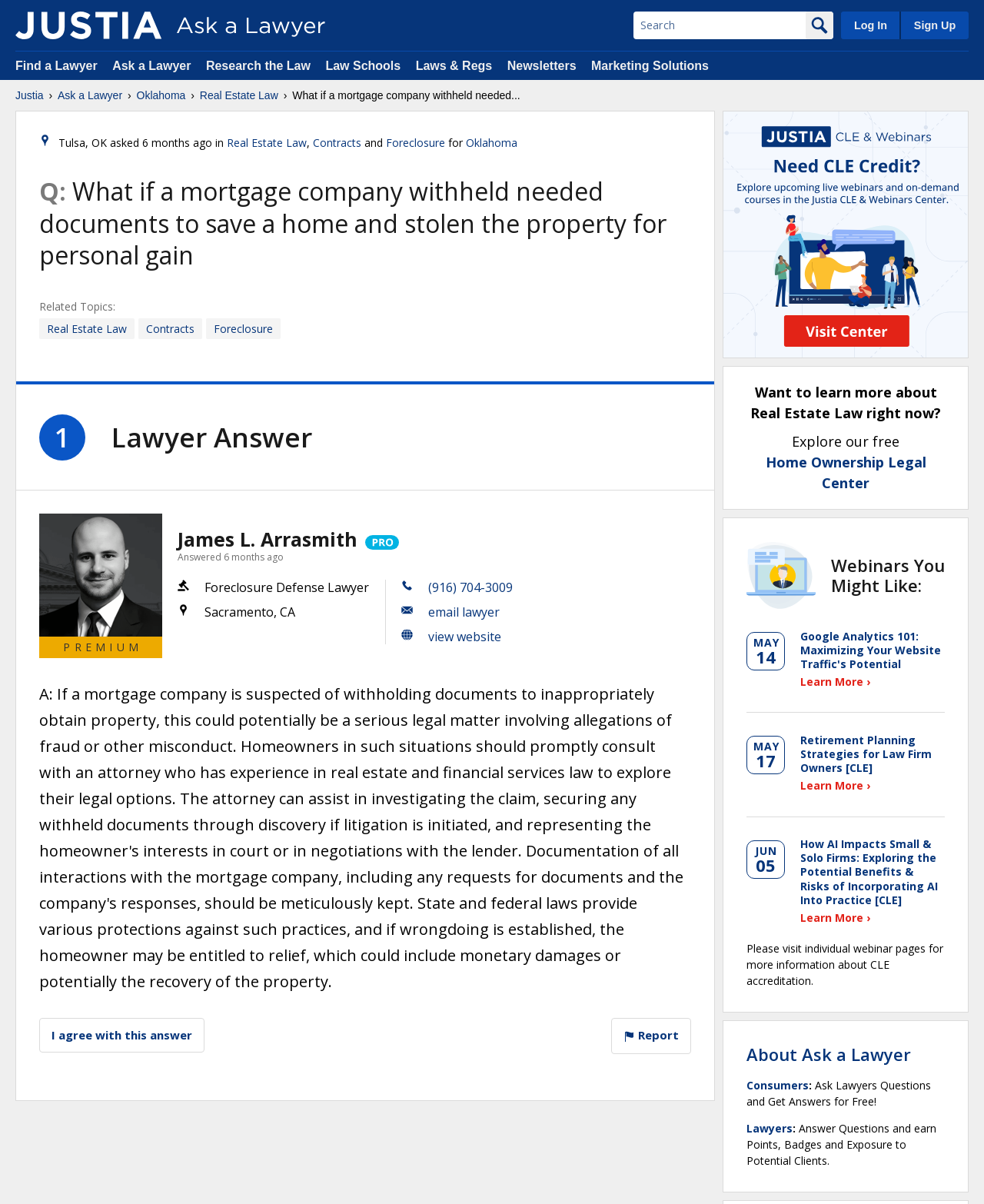Provide the bounding box coordinates of the HTML element described as: "Foreclosure". The bounding box coordinates should be four float numbers between 0 and 1, i.e., [left, top, right, bottom].

[0.392, 0.112, 0.452, 0.125]